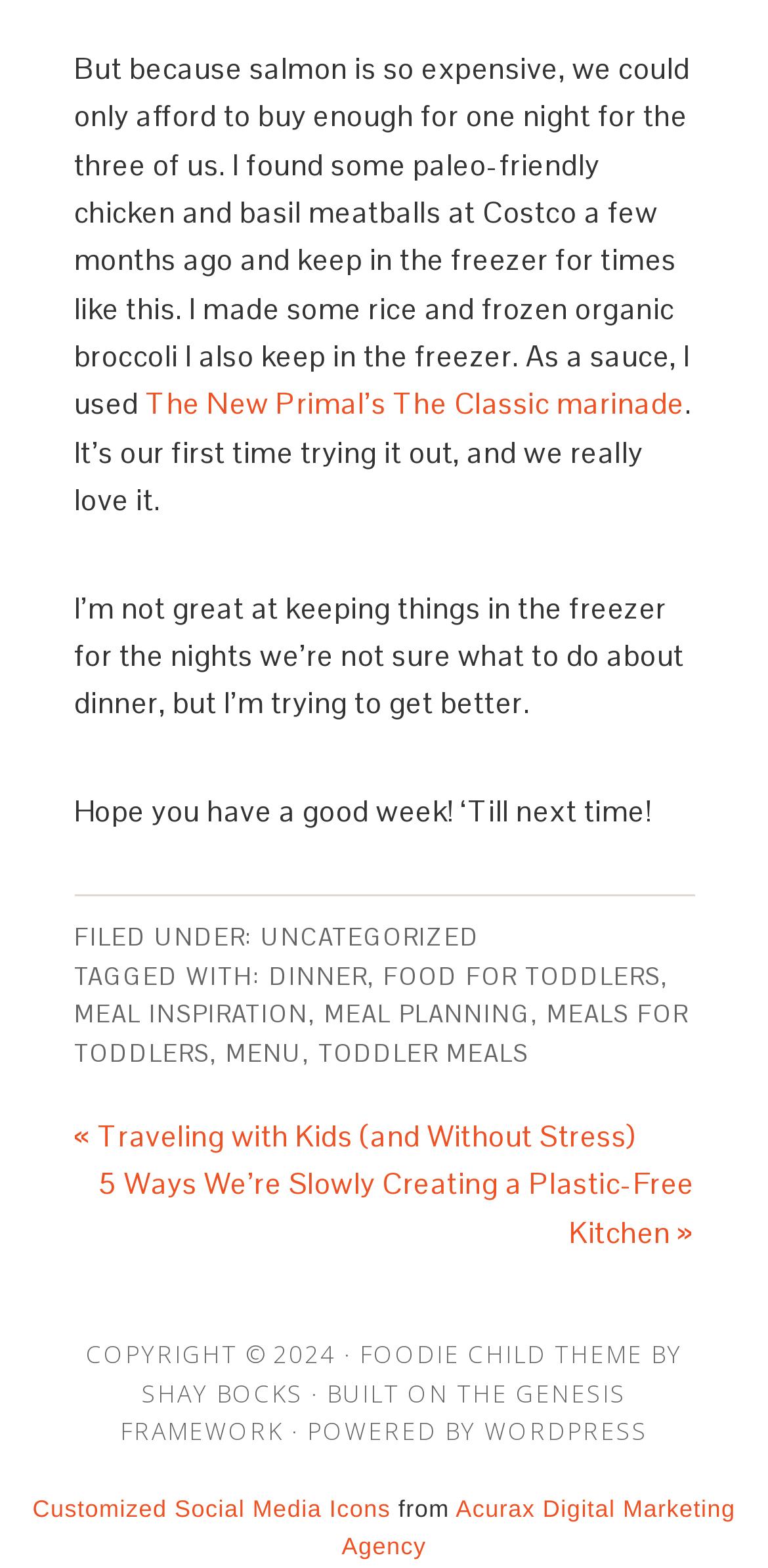What is the name of the marinade used by the author?
We need a detailed and exhaustive answer to the question. Please elaborate.

The author mentions that they used The New Primal's The Classic marinade, which is a specific type of marinade.